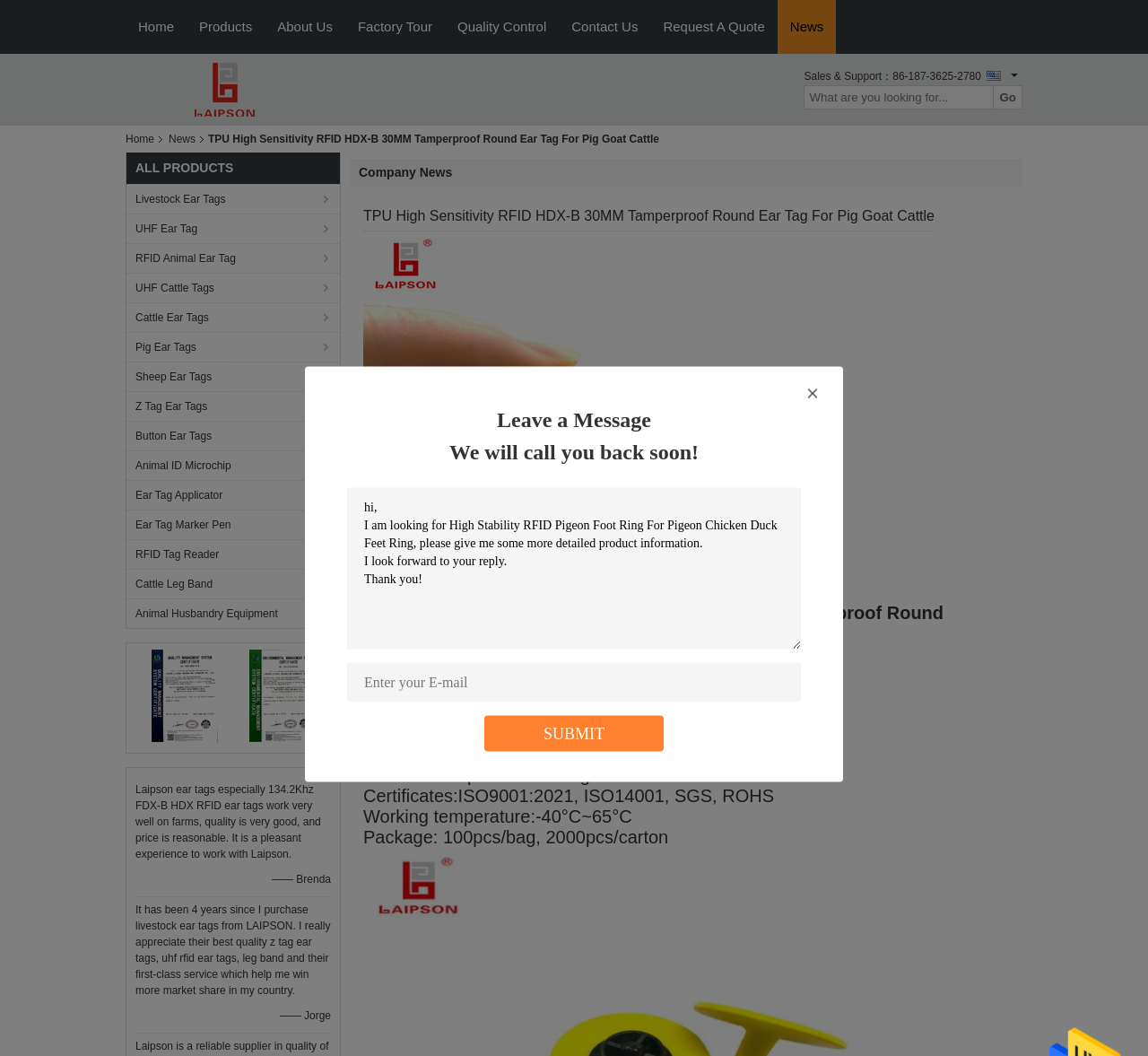How many pieces are in a carton?
Carefully analyze the image and provide a detailed answer to the question.

The packaging information can be found in the product details section. It is listed as one of the specifications of the TPU High Sensitivity RFID HDX-B 30MM Tamperproof Round Ear Tag For Pig Goat Cattle, where it says 'Package: 100pcs/bag, 2000pcs/carton'.